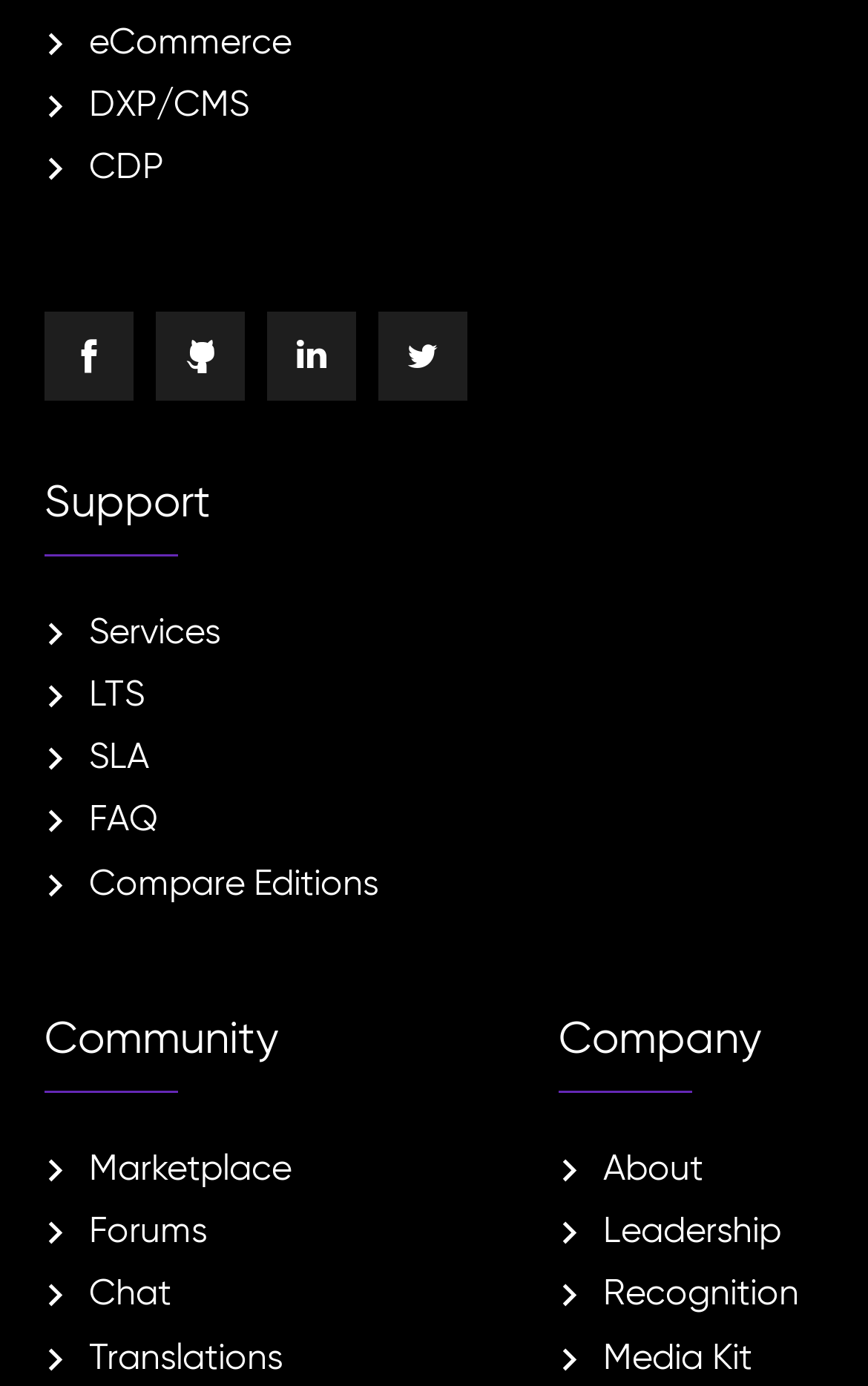Provide the bounding box coordinates for the area that should be clicked to complete the instruction: "learn about Company".

[0.644, 0.729, 0.877, 0.767]